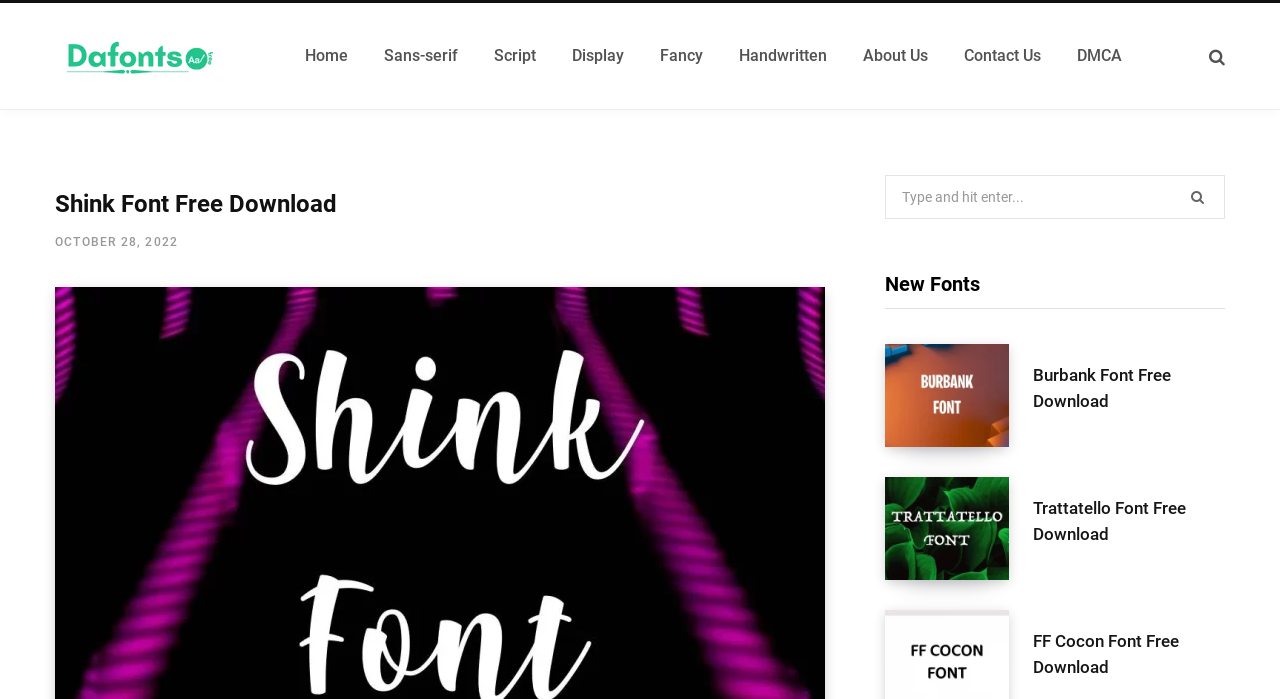Is there a search function available?
Look at the image and answer the question with a single word or phrase.

Yes